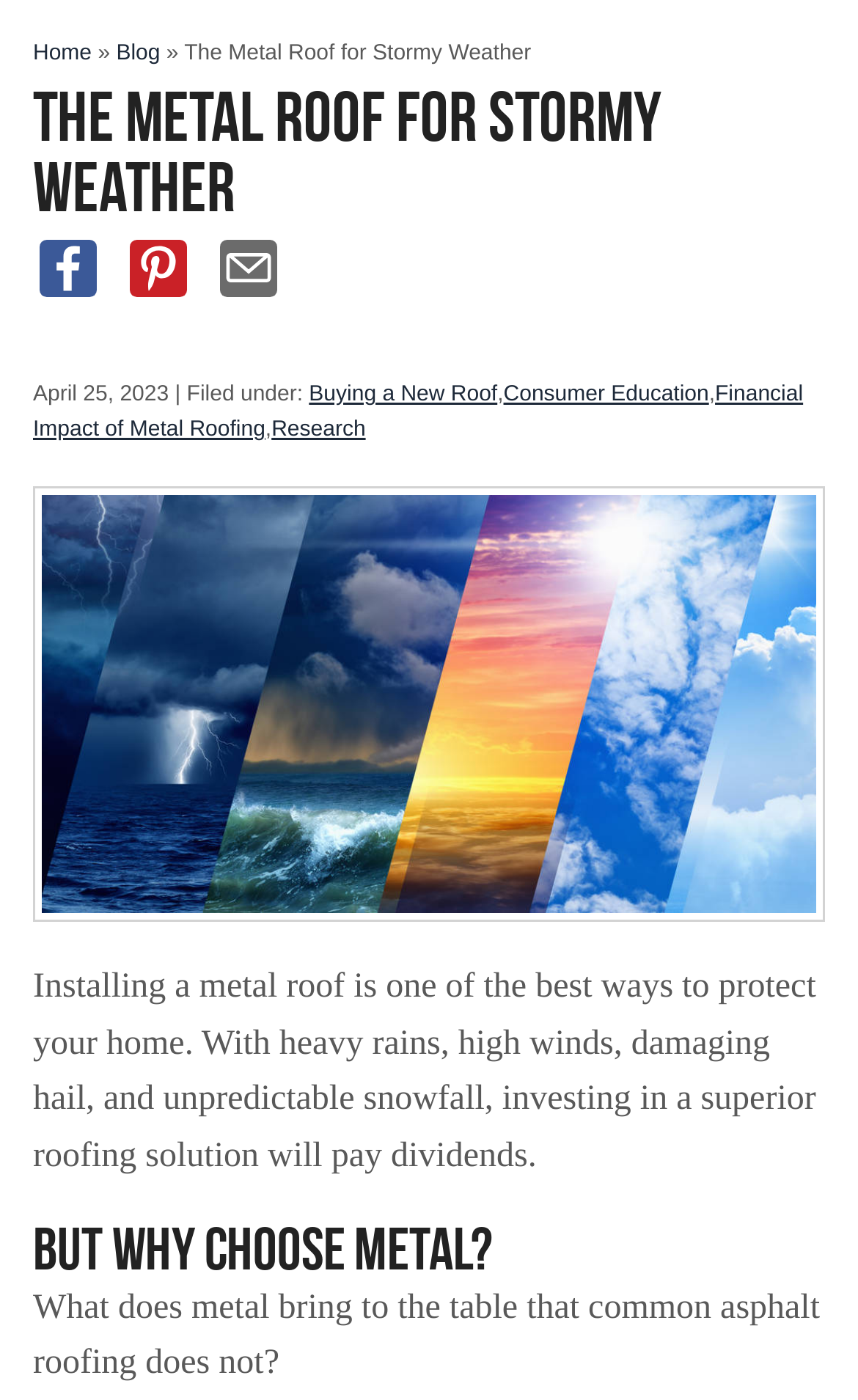Using the format (top-left x, top-left y, bottom-right x, bottom-right y), provide the bounding box coordinates for the described UI element. All values should be floating point numbers between 0 and 1: title="Share on Facebook"

[0.038, 0.177, 0.121, 0.204]